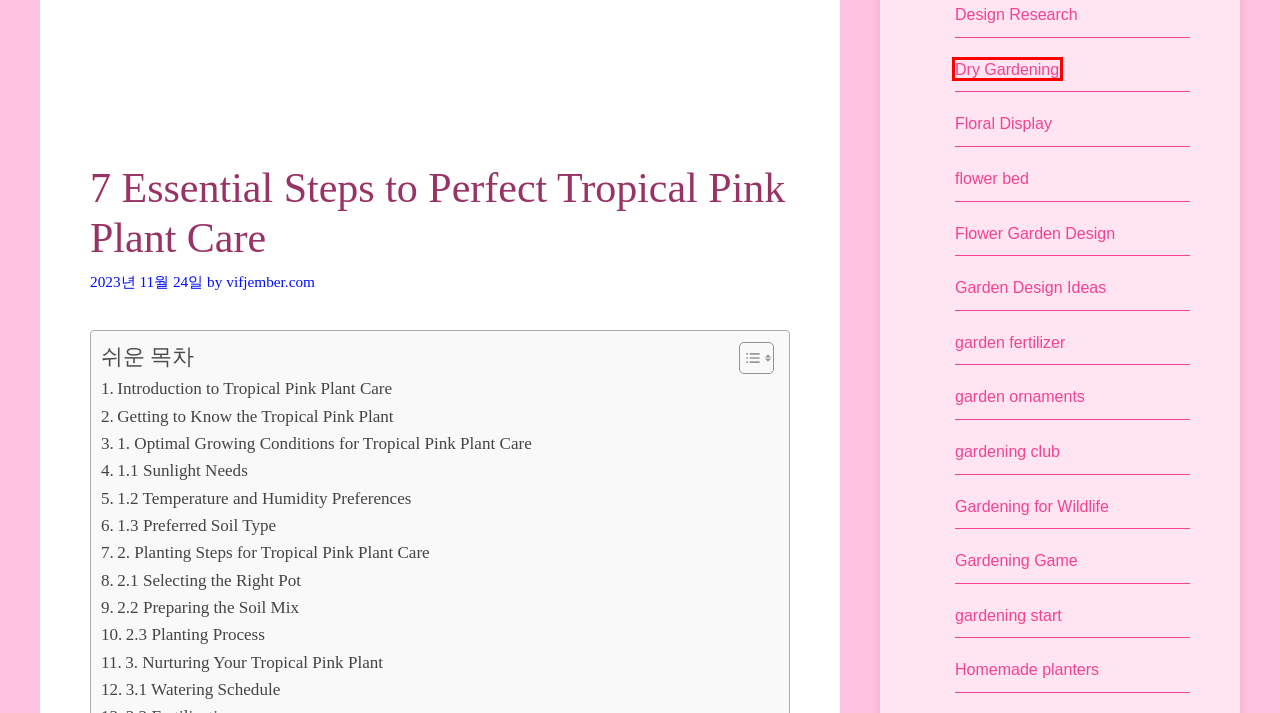Look at the screenshot of a webpage where a red bounding box surrounds a UI element. Your task is to select the best-matching webpage description for the new webpage after you click the element within the bounding box. The available options are:
A. garden ornaments - The breath of a garden
B. Flower Garden Design - The breath of a garden
C. Floral Display - The breath of a garden
D. Dry Gardening - The breath of a garden
E. garden fertilizer - The breath of a garden
F. Gardening for Wildlife - The breath of a garden
G. Homemade planters - The breath of a garden
H. gardening start - The breath of a garden

D